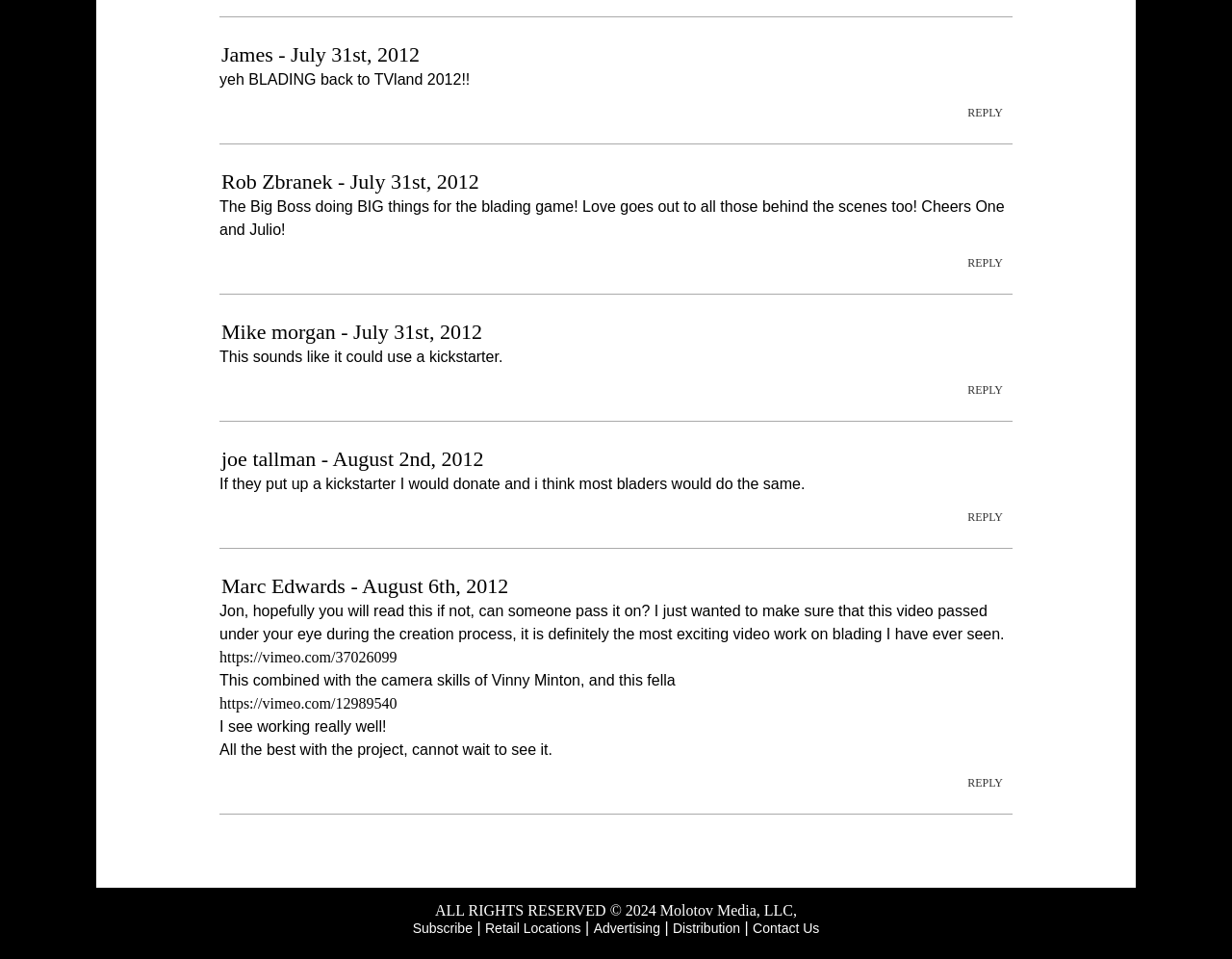Identify the bounding box coordinates of the section to be clicked to complete the task described by the following instruction: "Contact Us". The coordinates should be four float numbers between 0 and 1, formatted as [left, top, right, bottom].

[0.611, 0.96, 0.665, 0.976]